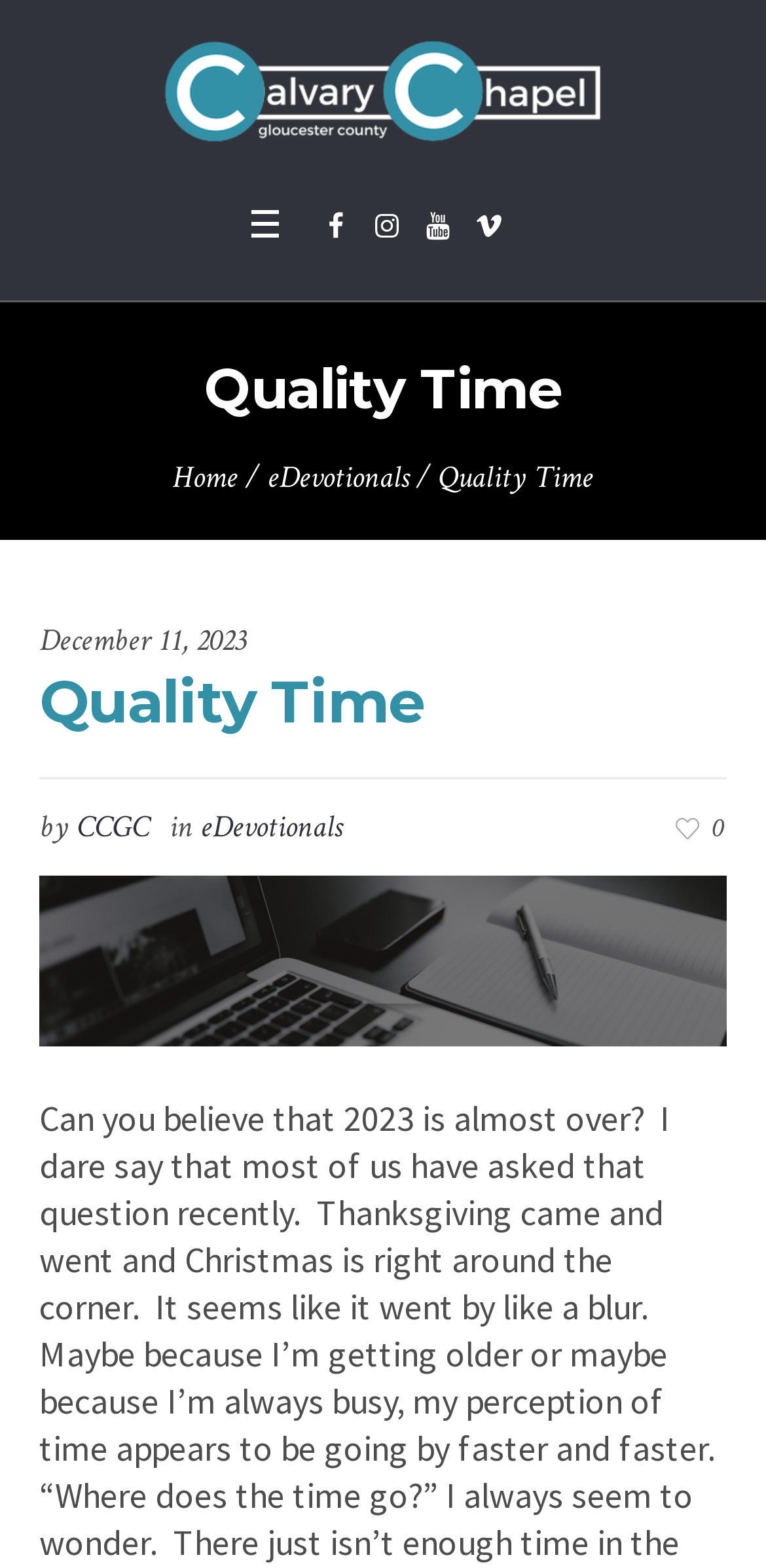Create a full and detailed caption for the entire webpage.

The webpage is about "Quality Time" from Calvary Chapel Gloucester County. At the top, there is a logo of Calvary Chapel Gloucester County, which is an image with a link to the chapel's website. Below the logo, there are five social media icons, represented by Unicode characters, aligned horizontally.

The main heading "Quality Time" is centered at the top of the page. Below the heading, there is a navigation menu with three links: "Home", "eDevotionals", and another "Quality Time" link. The links are separated by a slash character.

The main content of the page is a devotional article. The article title "Quality Time" is repeated, followed by the date "December 11, 2023". The article is written by "CCGC" and is part of the "eDevotionals" series. There is a figure below the article title, which is an image with a link to the article.

At the bottom right of the page, there is a link with a Unicode character and the number "0", possibly indicating the number of comments or shares.